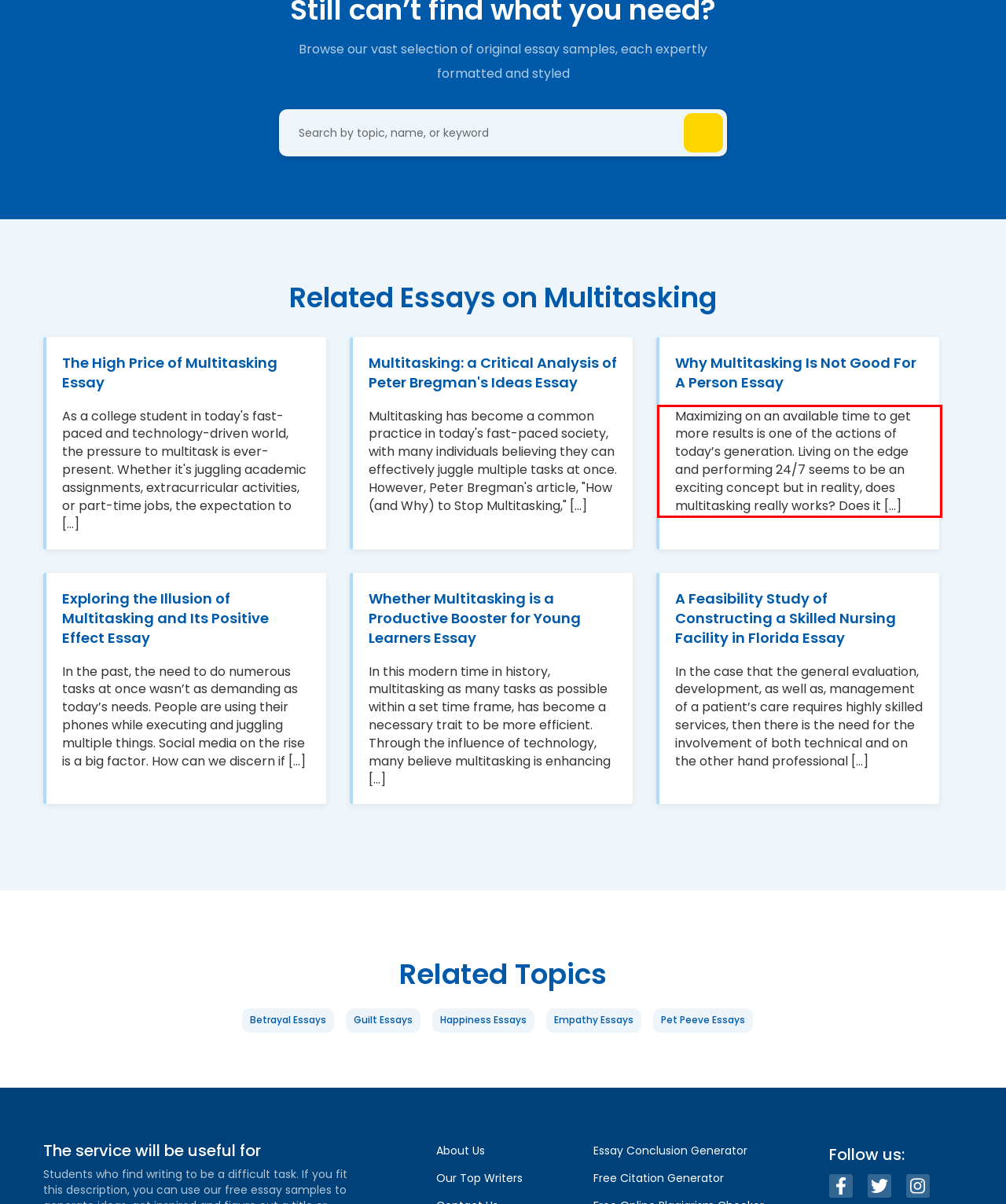Given the screenshot of a webpage, identify the red rectangle bounding box and recognize the text content inside it, generating the extracted text.

Maximizing on an available time to get more results is one of the actions of today’s generation. Living on the edge and performing 24/7 seems to be an exciting concept but in reality, does multitasking really works? Does it [...]